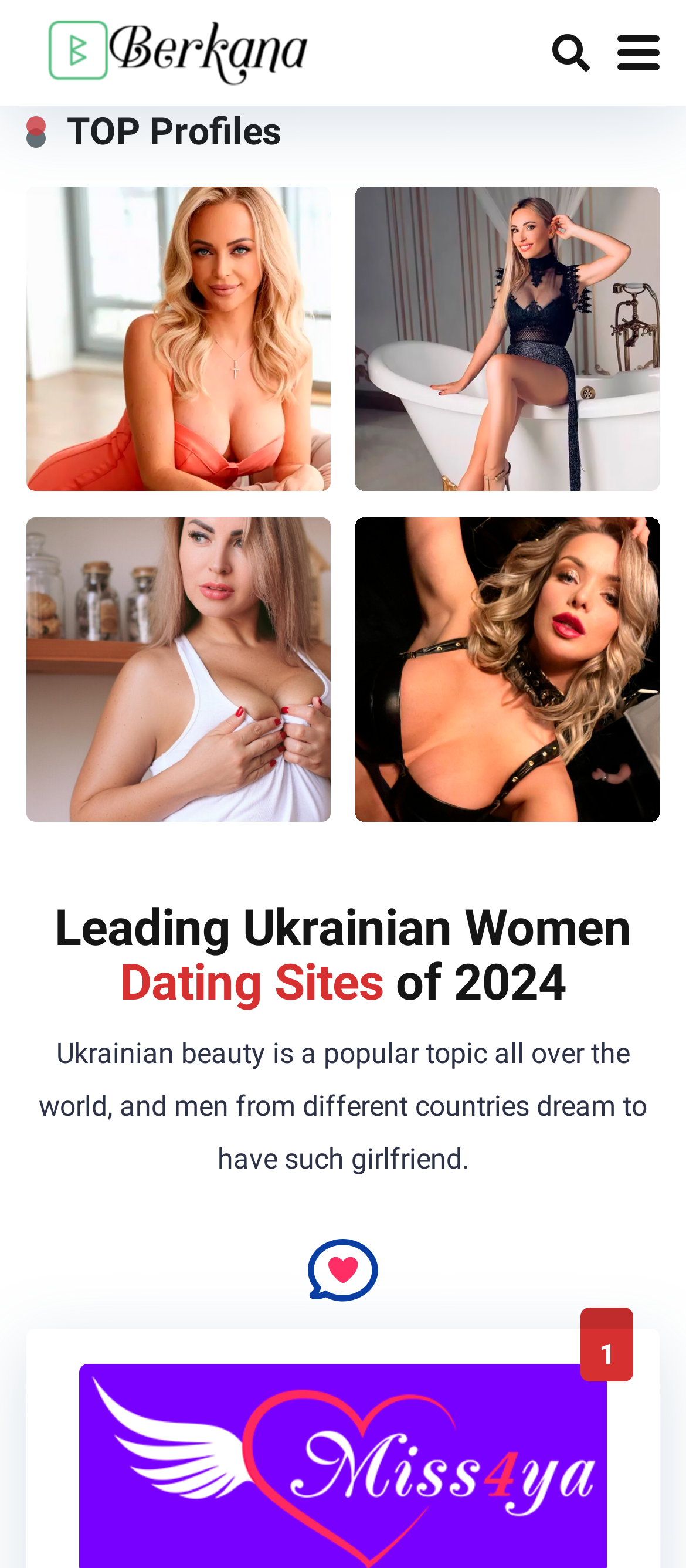Please provide the main heading of the webpage content.

Leading Ukrainian Women Dating Sites of 2024